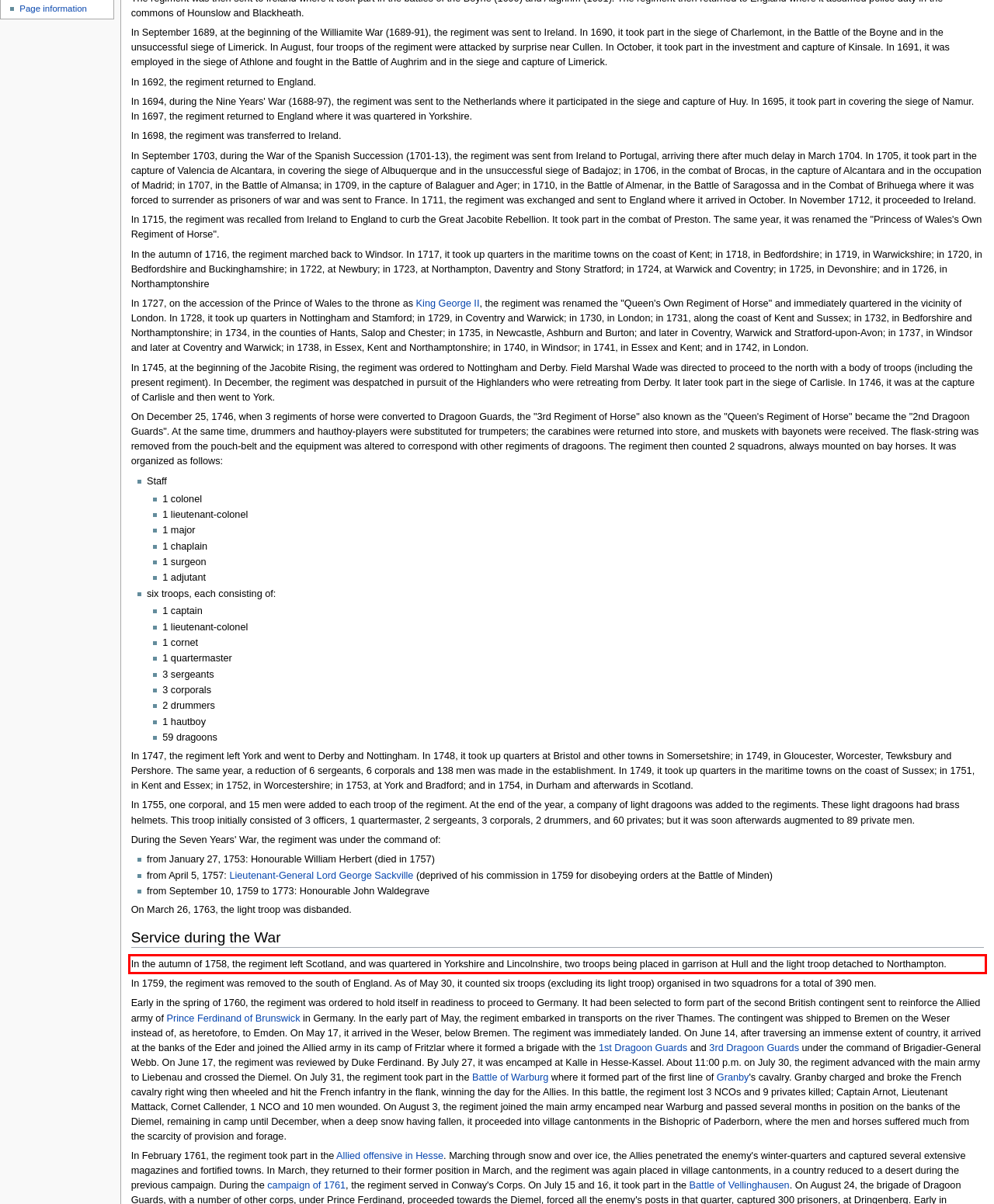You are given a screenshot of a webpage with a UI element highlighted by a red bounding box. Please perform OCR on the text content within this red bounding box.

In the autumn of 1758, the regiment left Scotland, and was quartered in Yorkshire and Lincolnshire, two troops being placed in garrison at Hull and the light troop detached to Northampton.